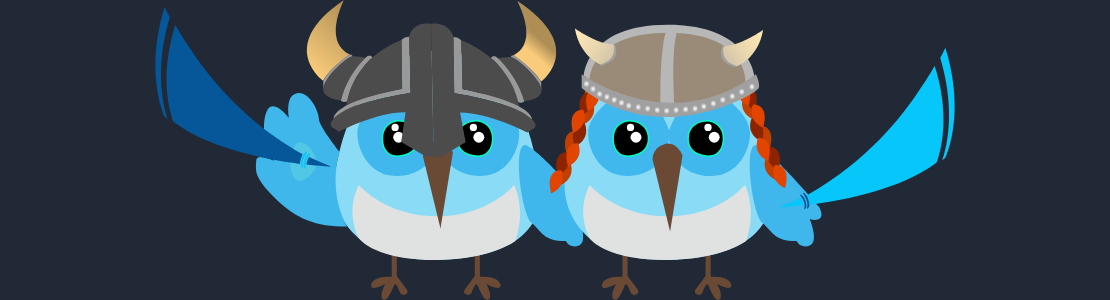What is the color of the backdrop in the image?
Make sure to answer the question with a detailed and comprehensive explanation.

The caption states that the backdrop of the image is a deep navy blue, which creates a visually engaging composition and enhances the lively colors of the birds.